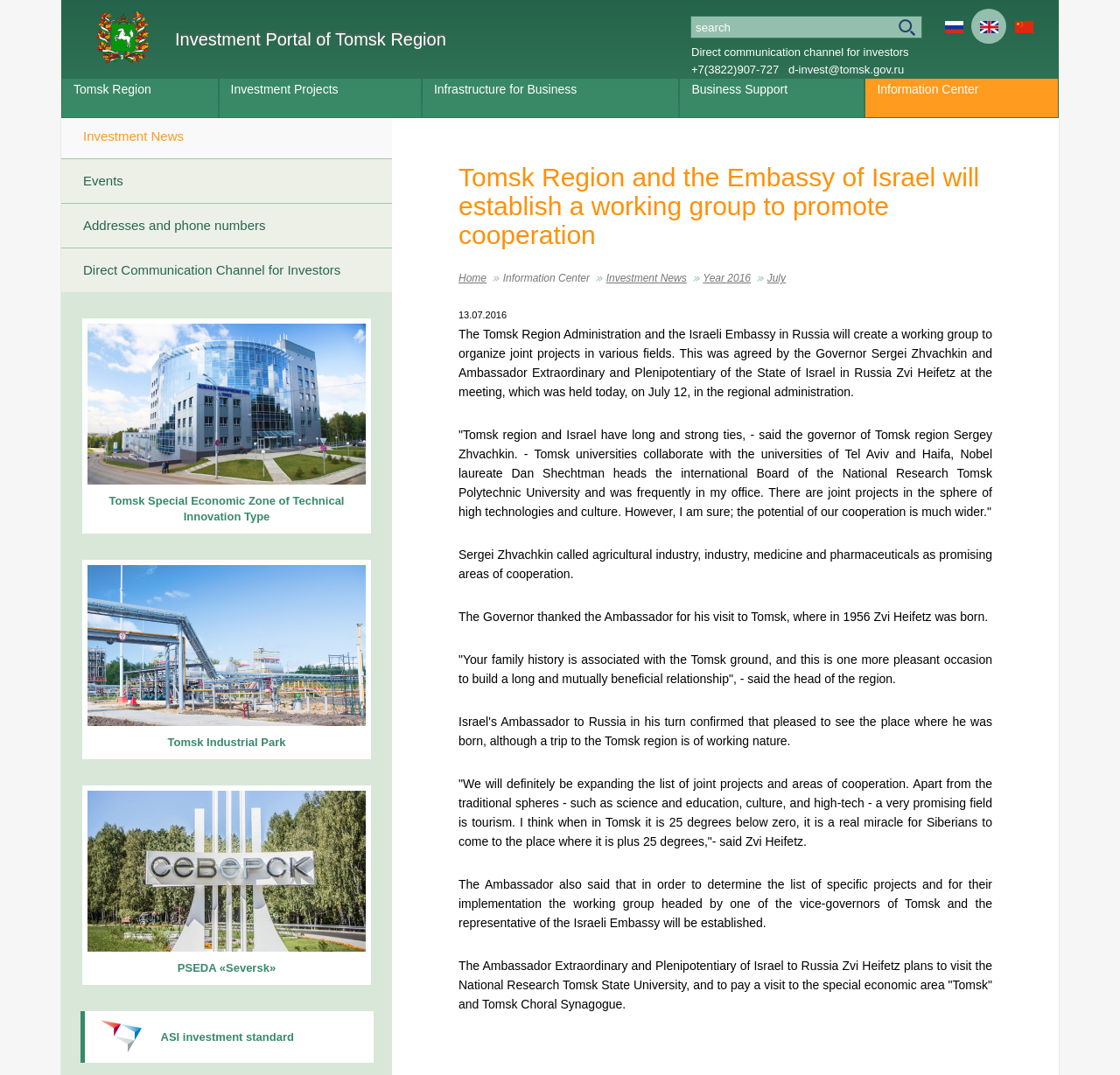Please find the bounding box coordinates of the section that needs to be clicked to achieve this instruction: "Read the latest investment news".

[0.055, 0.107, 0.35, 0.147]